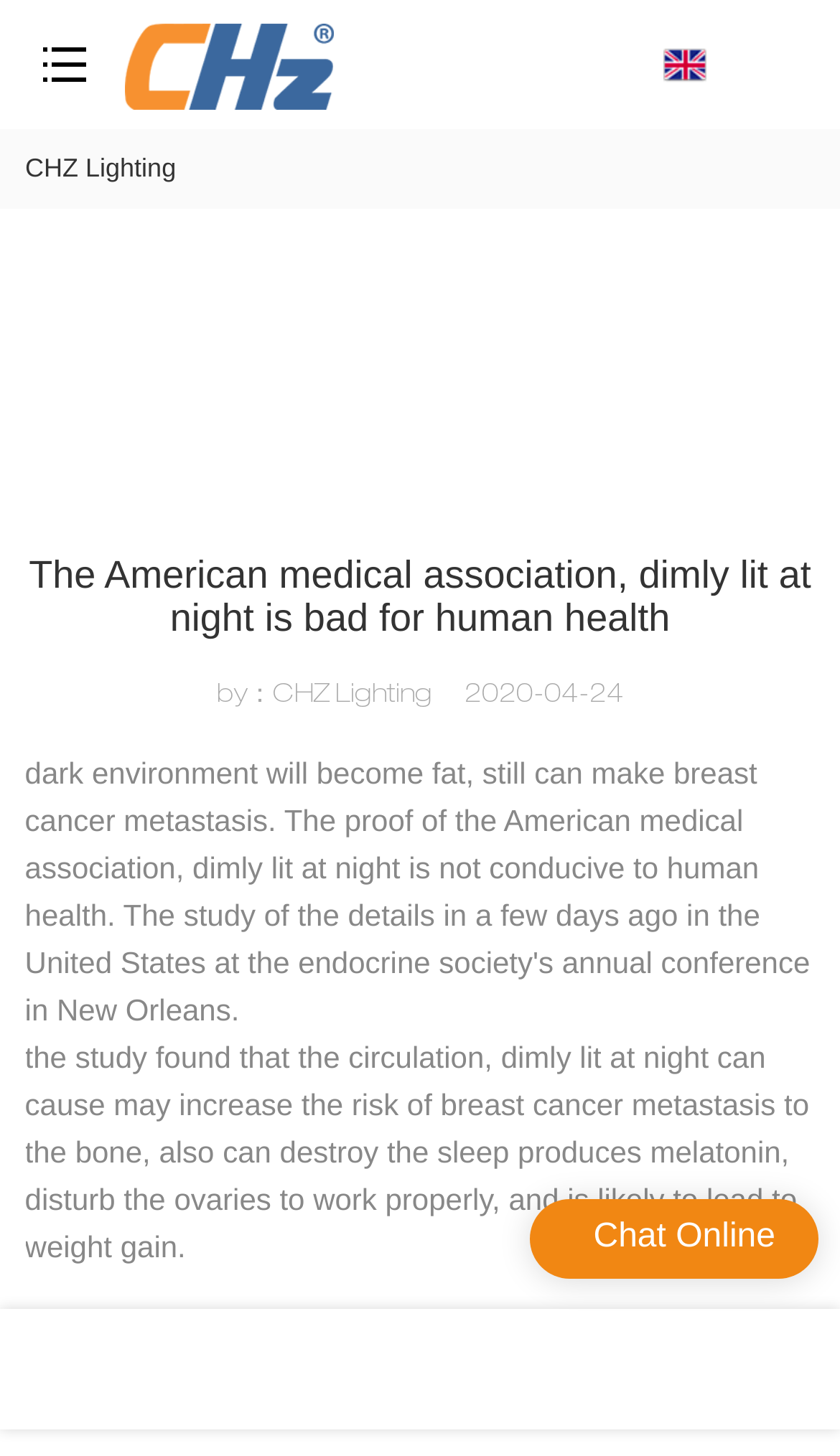Please identify the primary heading of the webpage and give its text content.

The American medical association, dimly lit at night is bad for human health